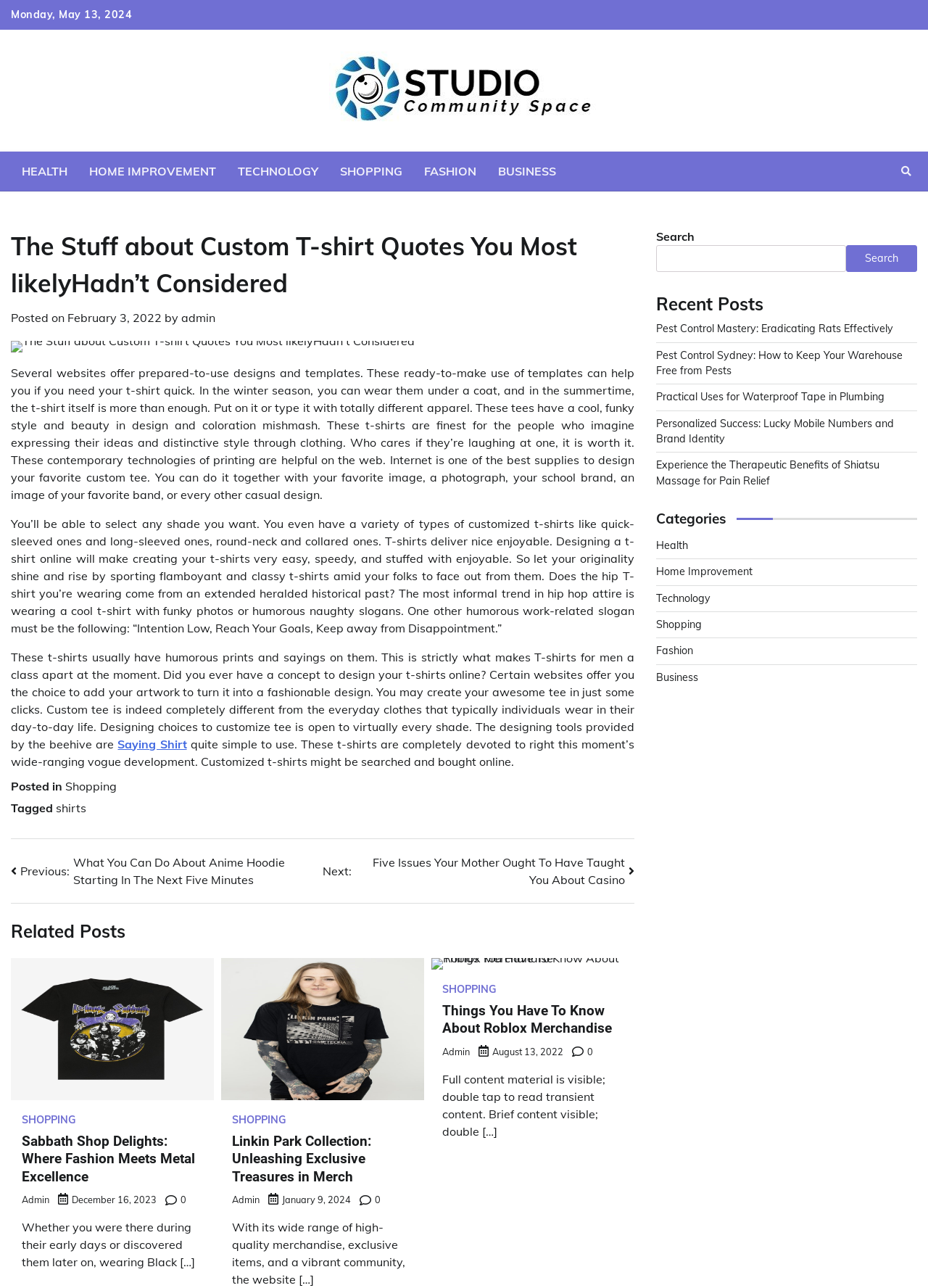Identify the bounding box coordinates of the element that should be clicked to fulfill this task: "Read the 'The Stuff about Custom T-shirt Quotes You Most likely Hadn’t Considered' article". The coordinates should be provided as four float numbers between 0 and 1, i.e., [left, top, right, bottom].

[0.012, 0.177, 0.684, 0.637]